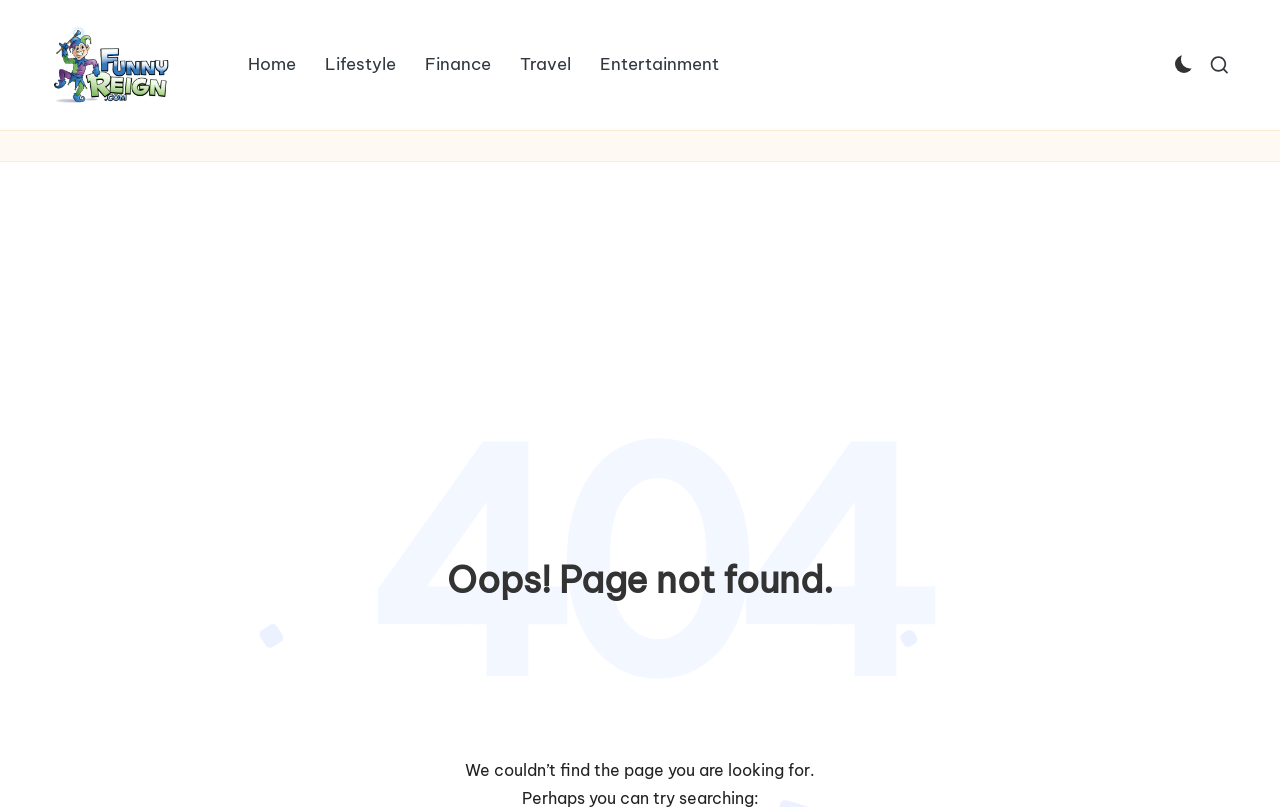From the image, can you give a detailed response to the question below:
What is the status code of the page?

The status code of the page can be found in the heading format, which says '404'. This is a standard HTTP status code indicating that the requested page is not found.